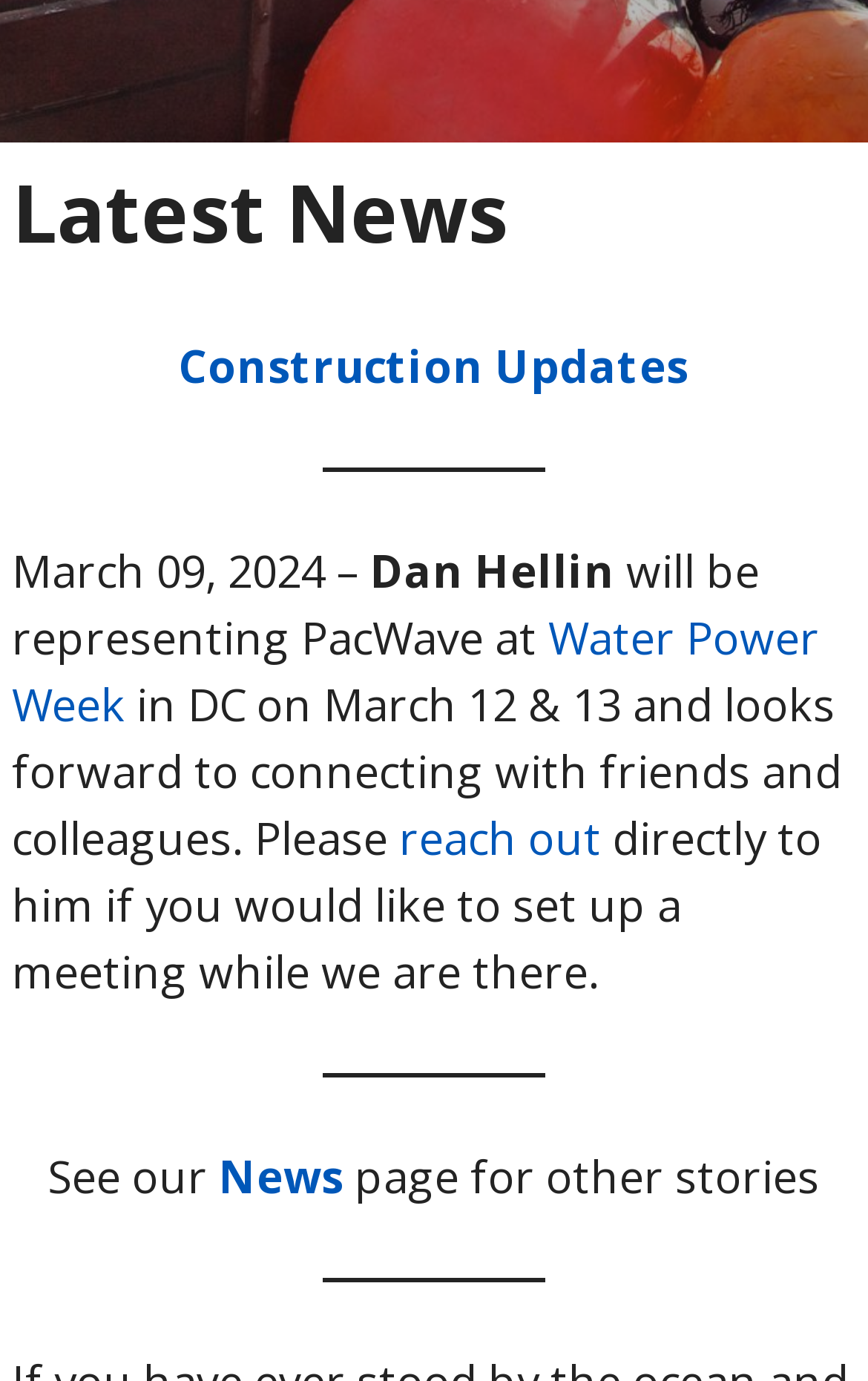Provide a short, one-word or phrase answer to the question below:
How many separators are there on the webpage?

3